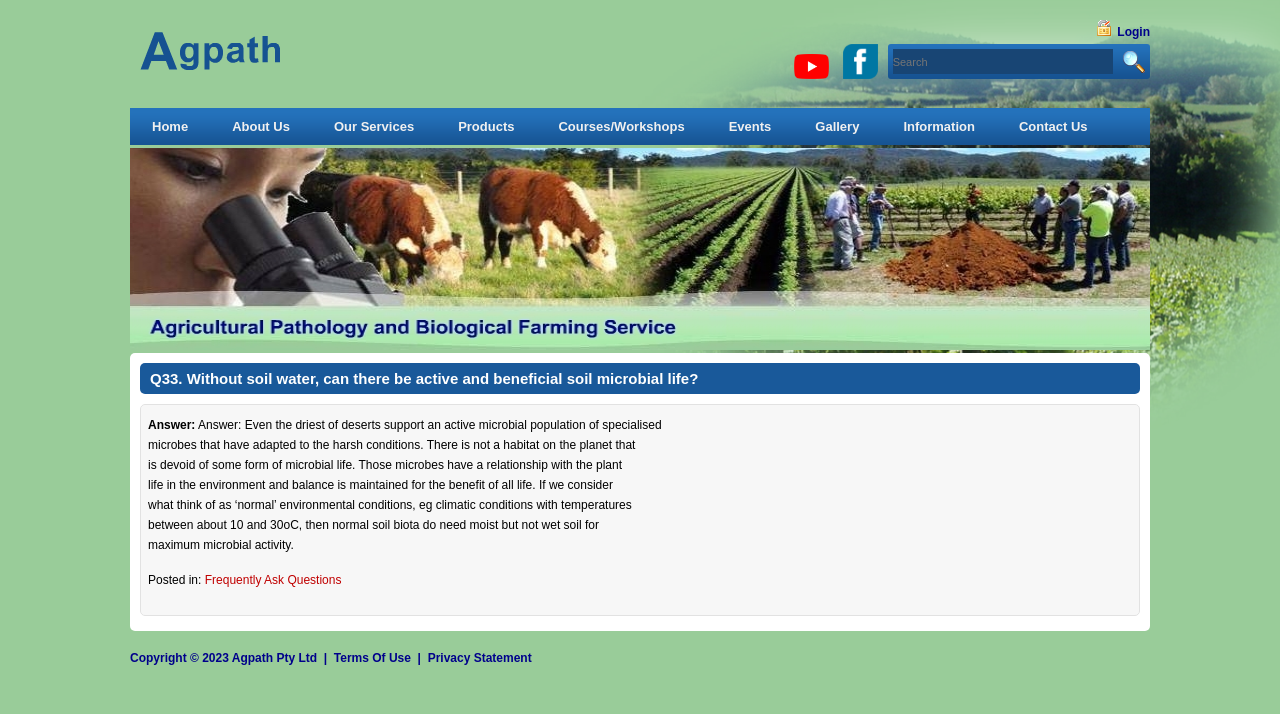Find the bounding box of the web element that fits this description: "Frequently Ask Questions".

[0.16, 0.803, 0.267, 0.822]